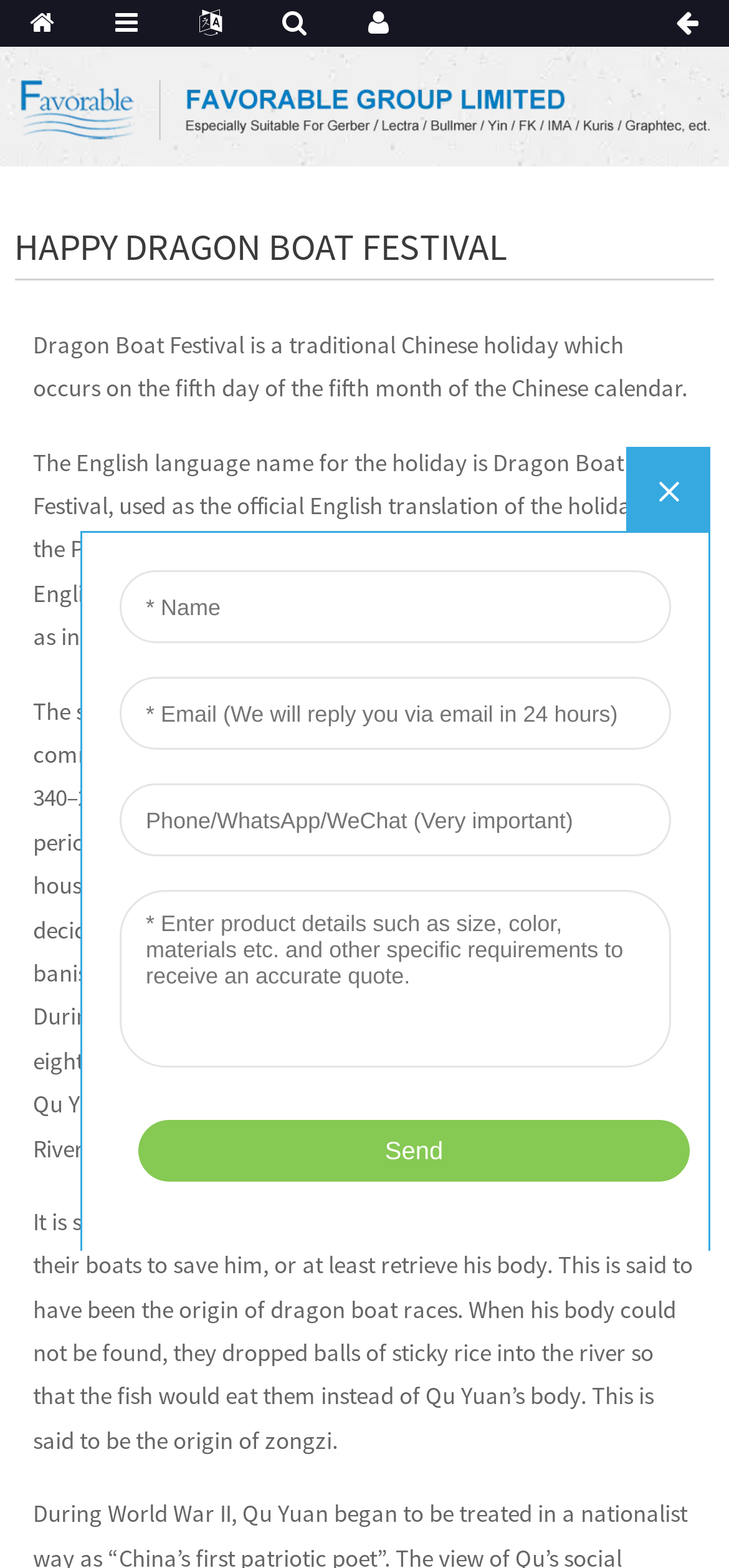Please find and give the text of the main heading on the webpage.

HAPPY DRAGON BOAT FESTIVAL